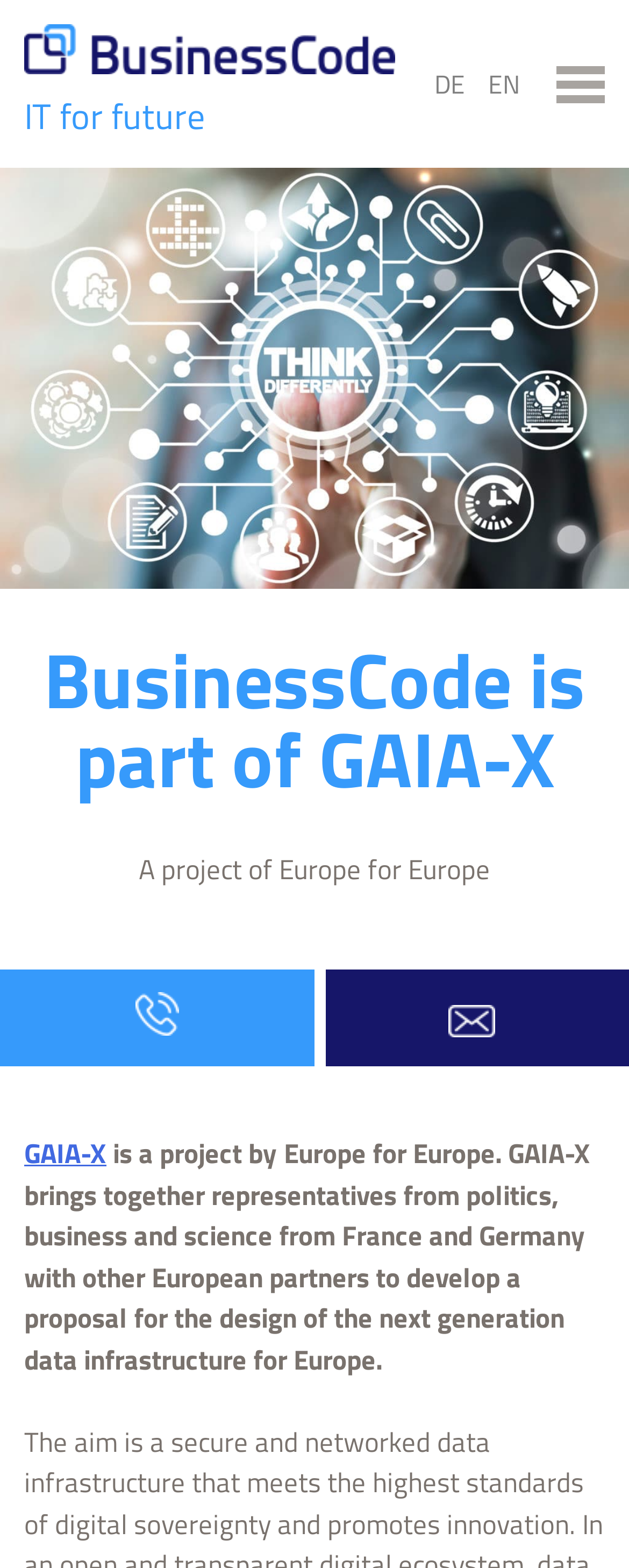What is the slogan of BusinessCode?
Provide an in-depth and detailed explanation in response to the question.

The slogan of BusinessCode is mentioned in the static text 'IT for future' which is located above the heading 'BusinessCode is part of GAIA-X'.